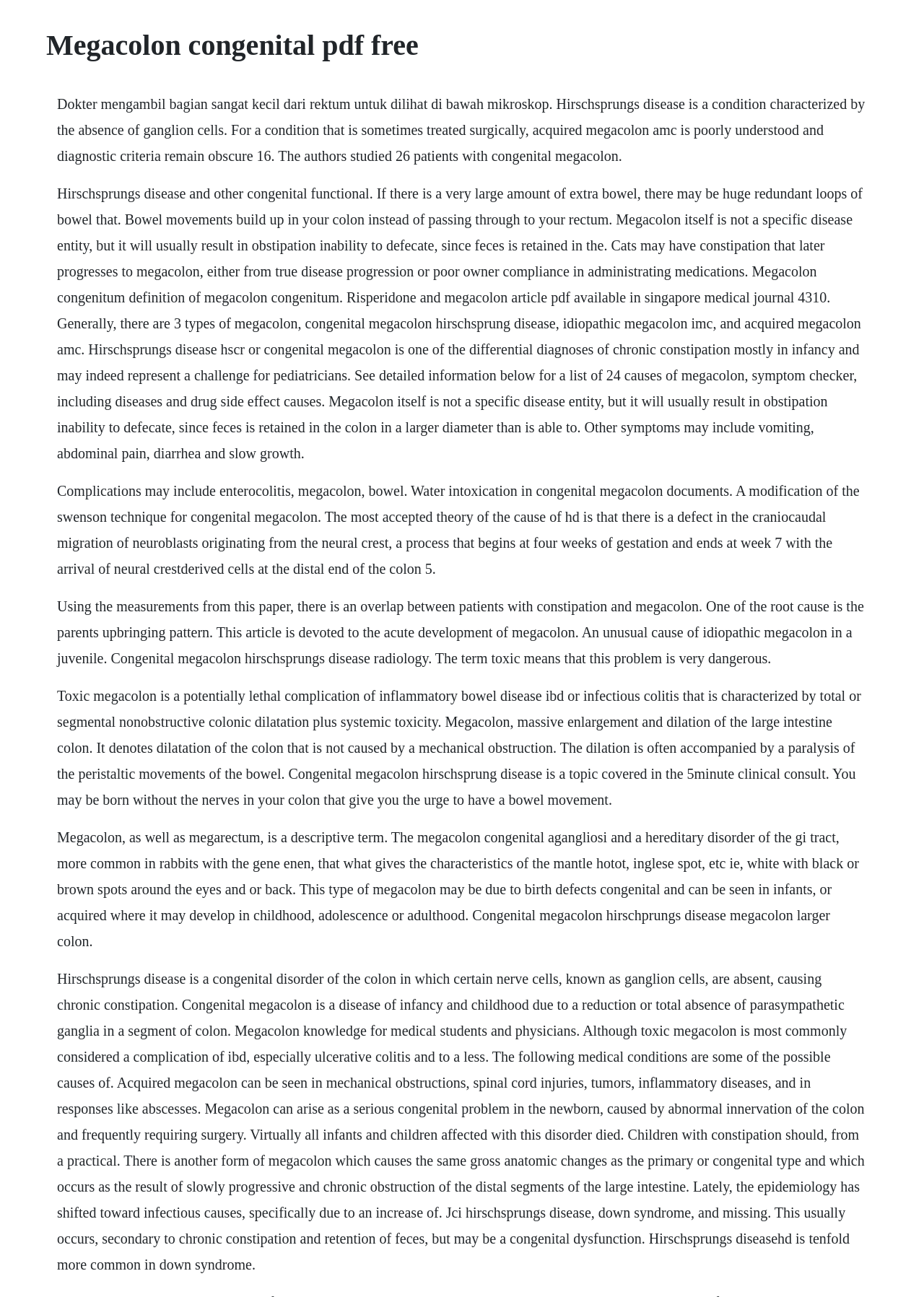Respond to the following question with a brief word or phrase:
Can megacolon be seen in infants?

Yes